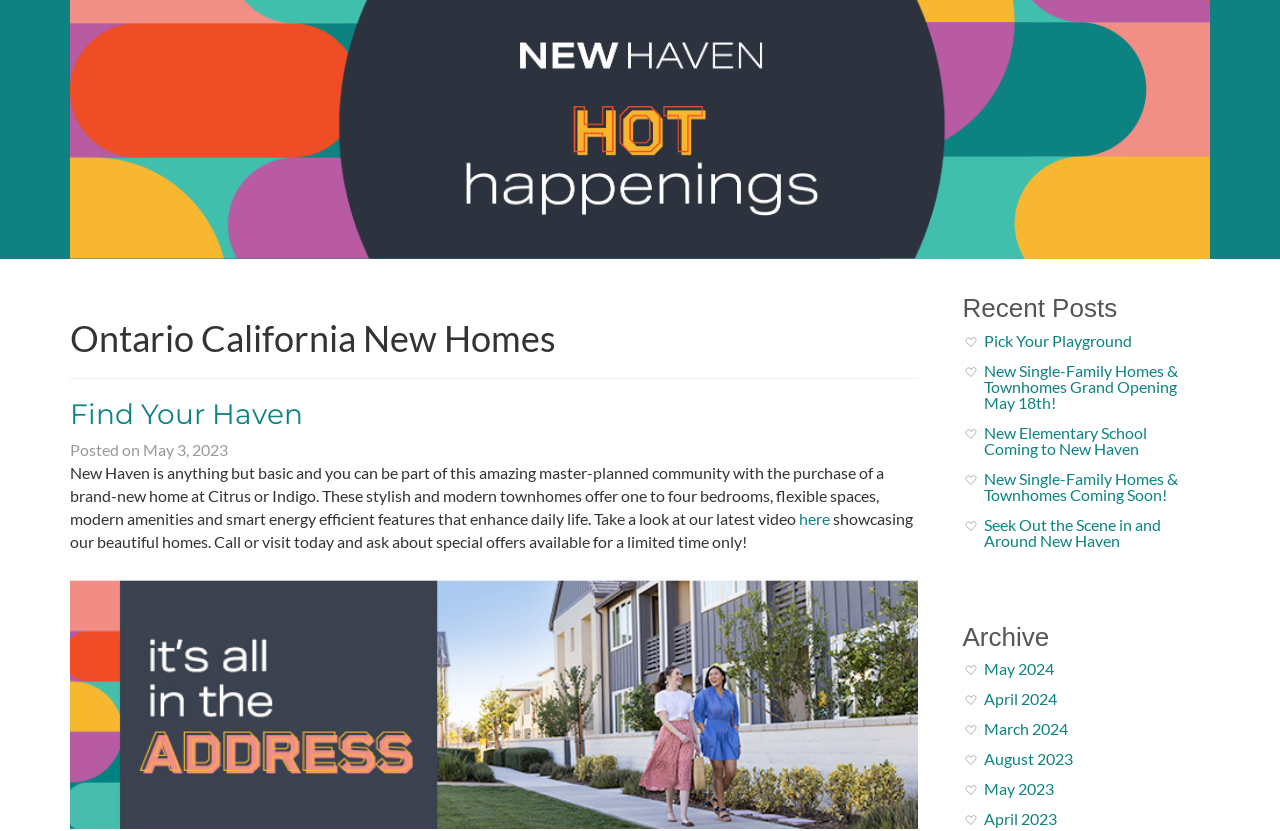Give a complete and precise description of the webpage's appearance.

The webpage is about the New Haven community blog, featuring news and events in Ontario Ranch. At the top, there is a header section with a logo image and a heading that reads "Ontario California New Homes" followed by a subheading "Find Your Haven". Below this, there is a section with a brief introduction to New Haven, a master-planned community with brand-new homes at Citrus or Indigo, offering one to four bedrooms, flexible spaces, modern amenities, and smart energy-efficient features.

To the right of the introduction, there is a section with a list of recent posts, including "Pick Your Playground", "New Single-Family Homes & Townhomes Grand Opening May 18th!", "New Elementary School Coming to New Haven", and more. Each post is represented by a link with a brief title.

Below the recent posts section, there is an archive section with a list of links to past months, including May 2024, April 2024, March 2024, and so on, up to May 2023. Each month is represented by a link with a brief title.

At the bottom of the page, there is a large image with an address, likely the location of the New Haven community.